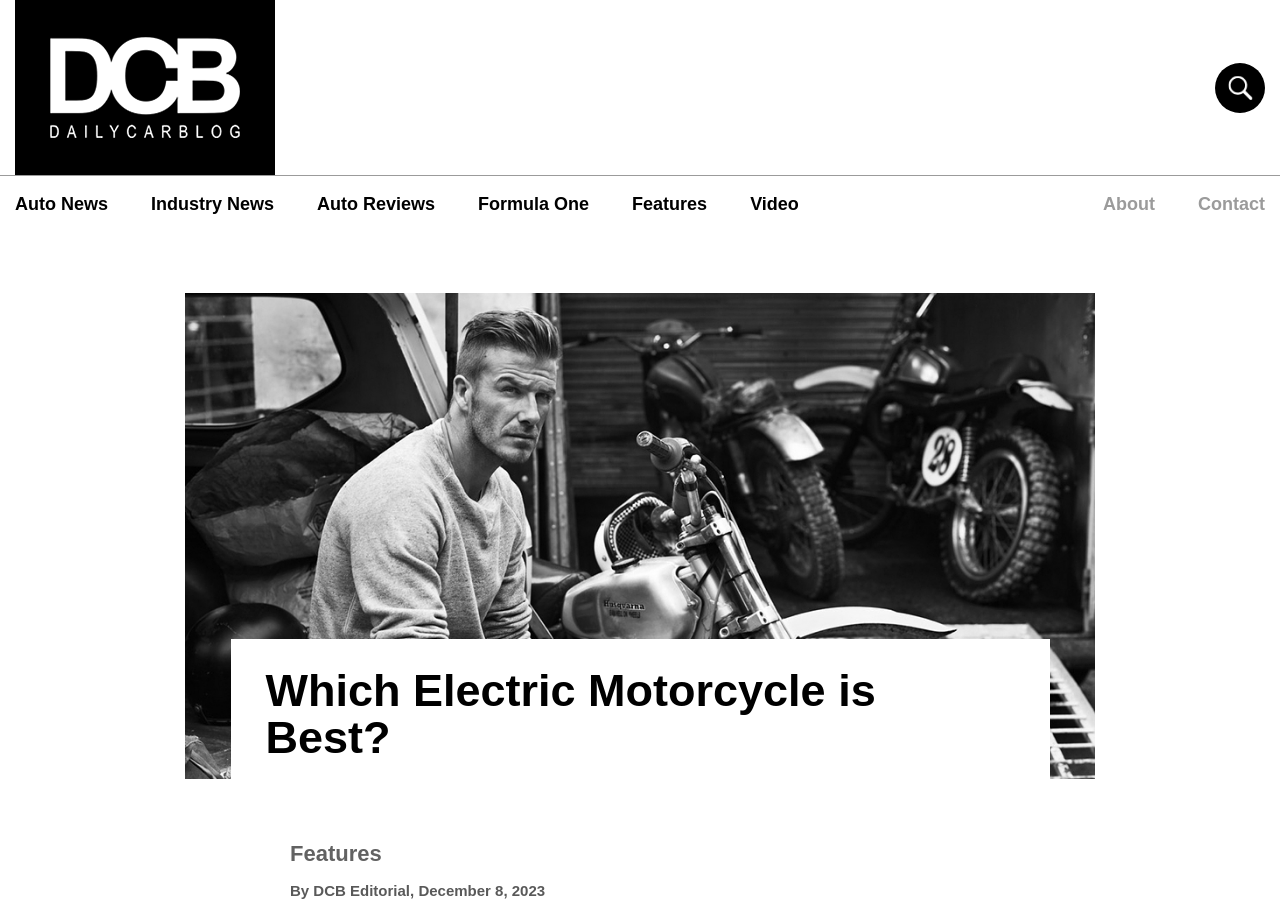Based on the element description: "Auto News", identify the bounding box coordinates for this UI element. The coordinates must be four float numbers between 0 and 1, listed as [left, top, right, bottom].

[0.012, 0.211, 0.084, 0.241]